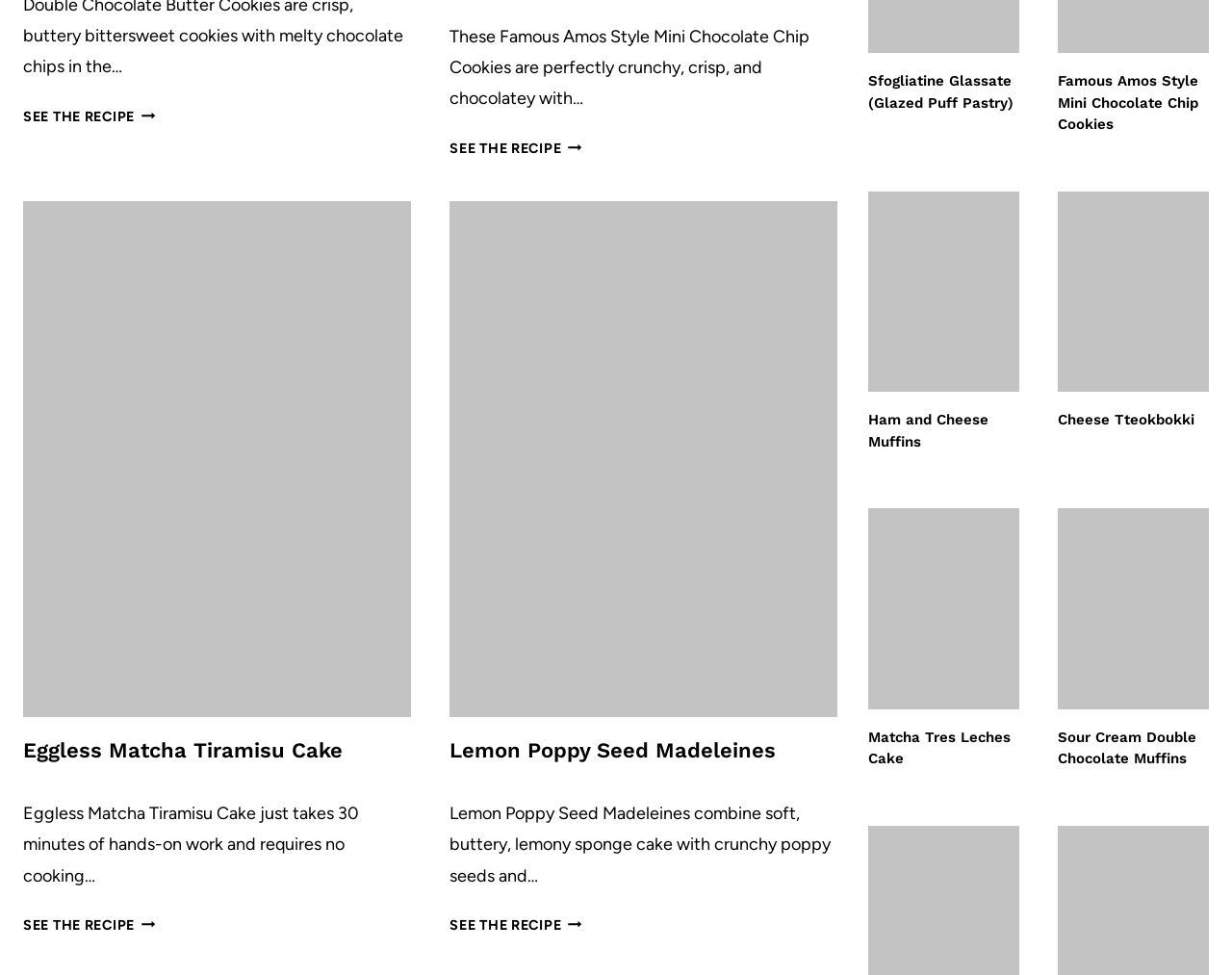How many recipes are listed on this webpage? Look at the image and give a one-word or short phrase answer.

8